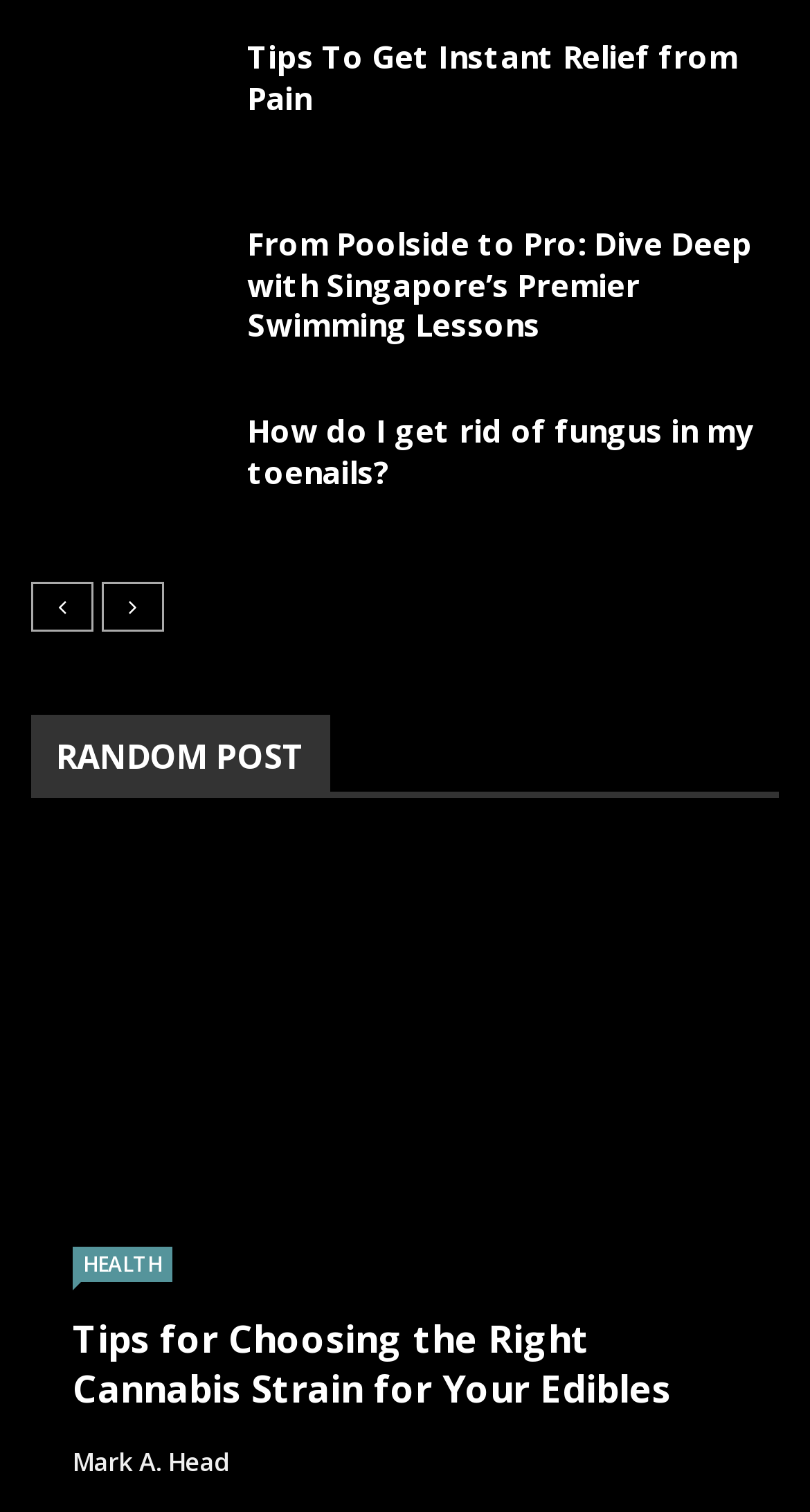Kindly provide the bounding box coordinates of the section you need to click on to fulfill the given instruction: "View the previous page".

[0.038, 0.385, 0.115, 0.418]